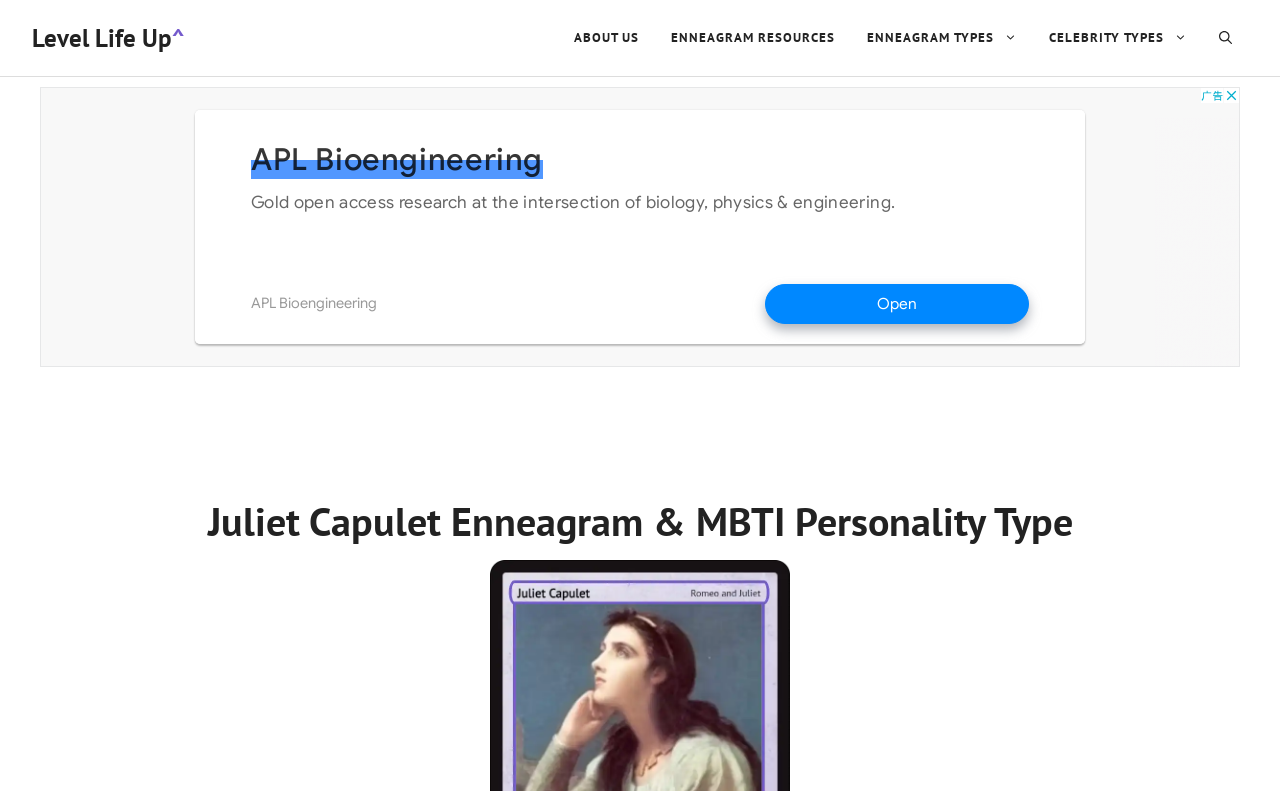What is the name of the website?
Using the image, elaborate on the answer with as much detail as possible.

The banner at the top of the webpage contains a link labeled 'Level Life Up', which is likely the name of the website.